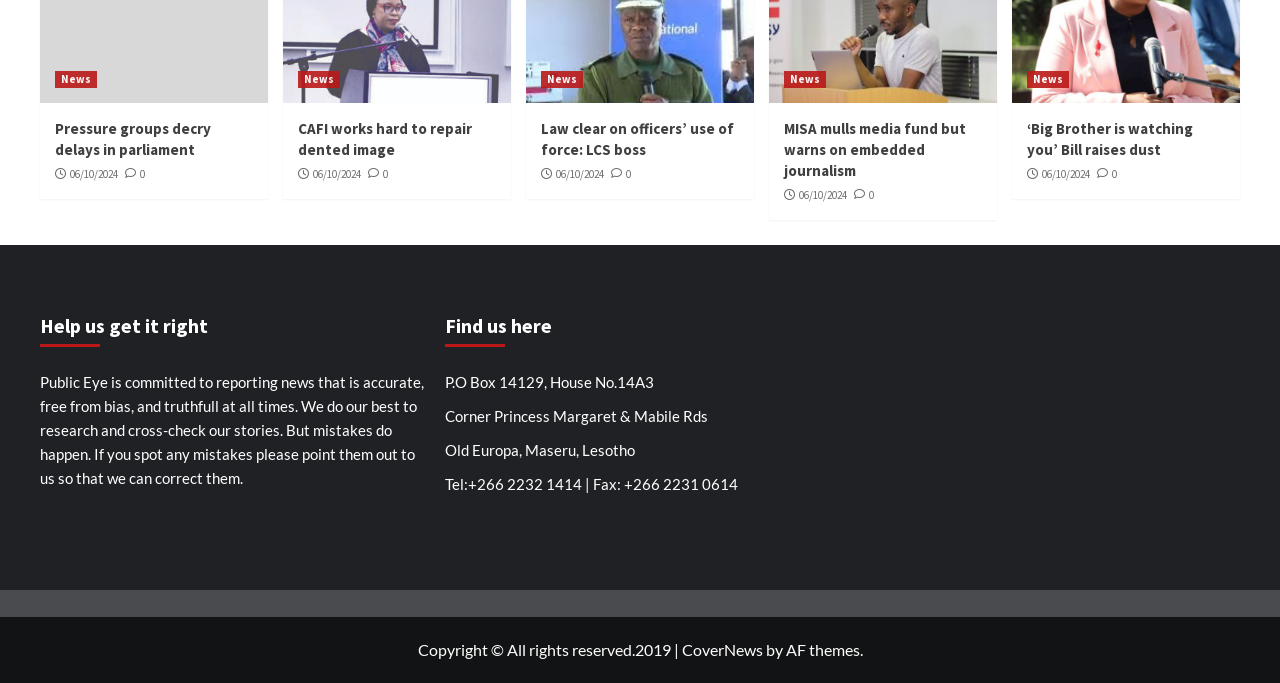Please pinpoint the bounding box coordinates for the region I should click to adhere to this instruction: "Visit CoverNews".

[0.532, 0.937, 0.596, 0.965]